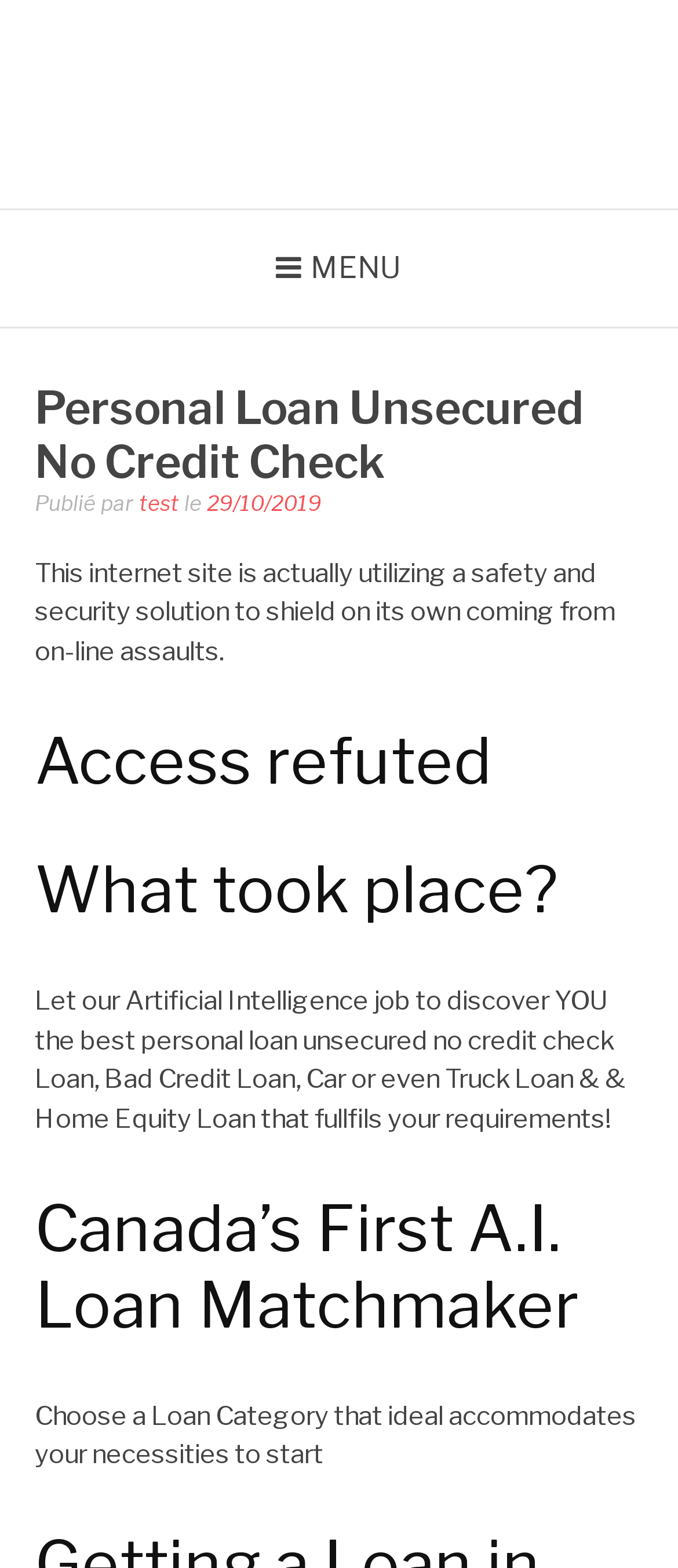Respond to the question with just a single word or phrase: 
What is the purpose of this website?

Loan matchmaking